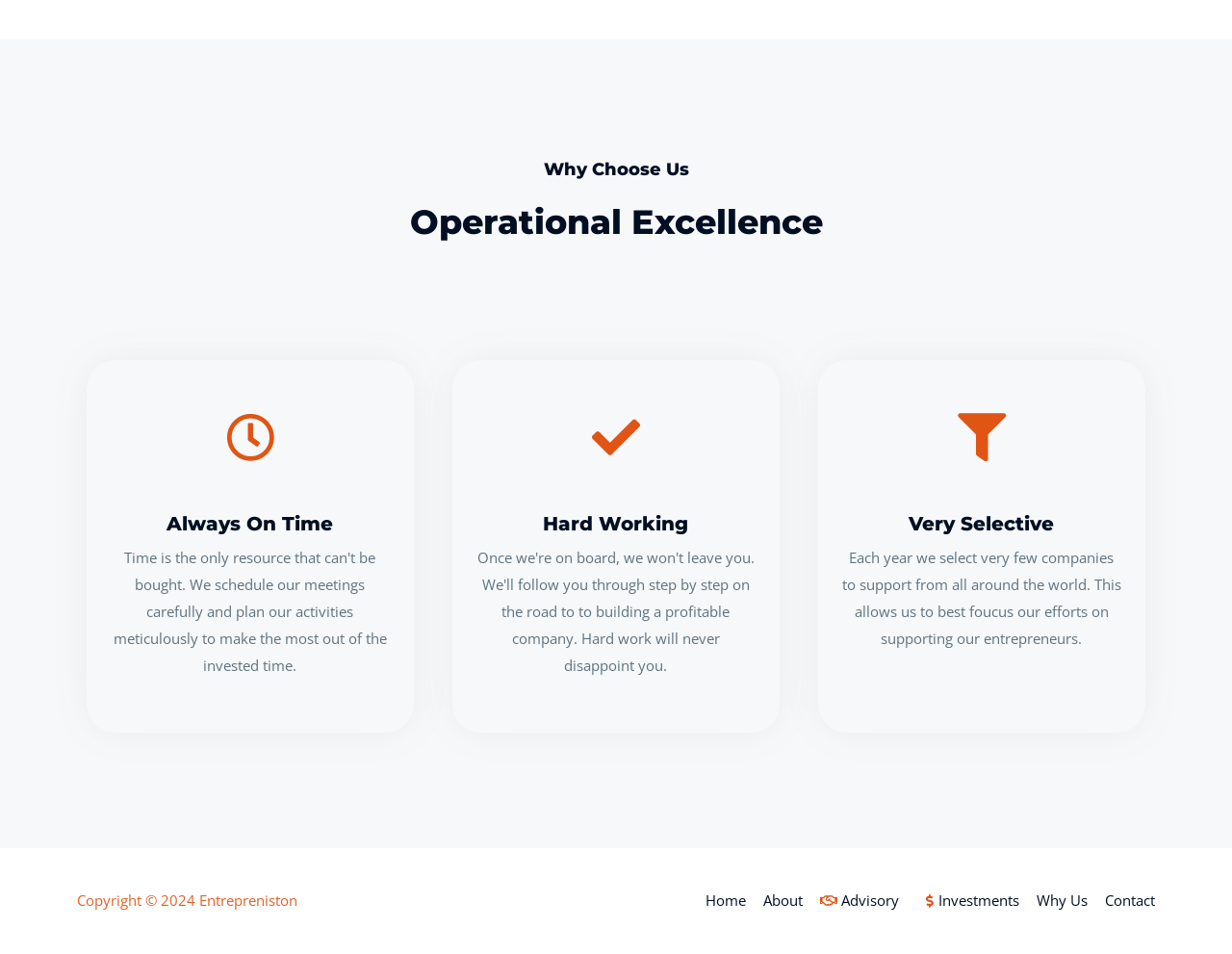Use one word or a short phrase to answer the question provided: 
What is the name of the company?

Entrepreniston